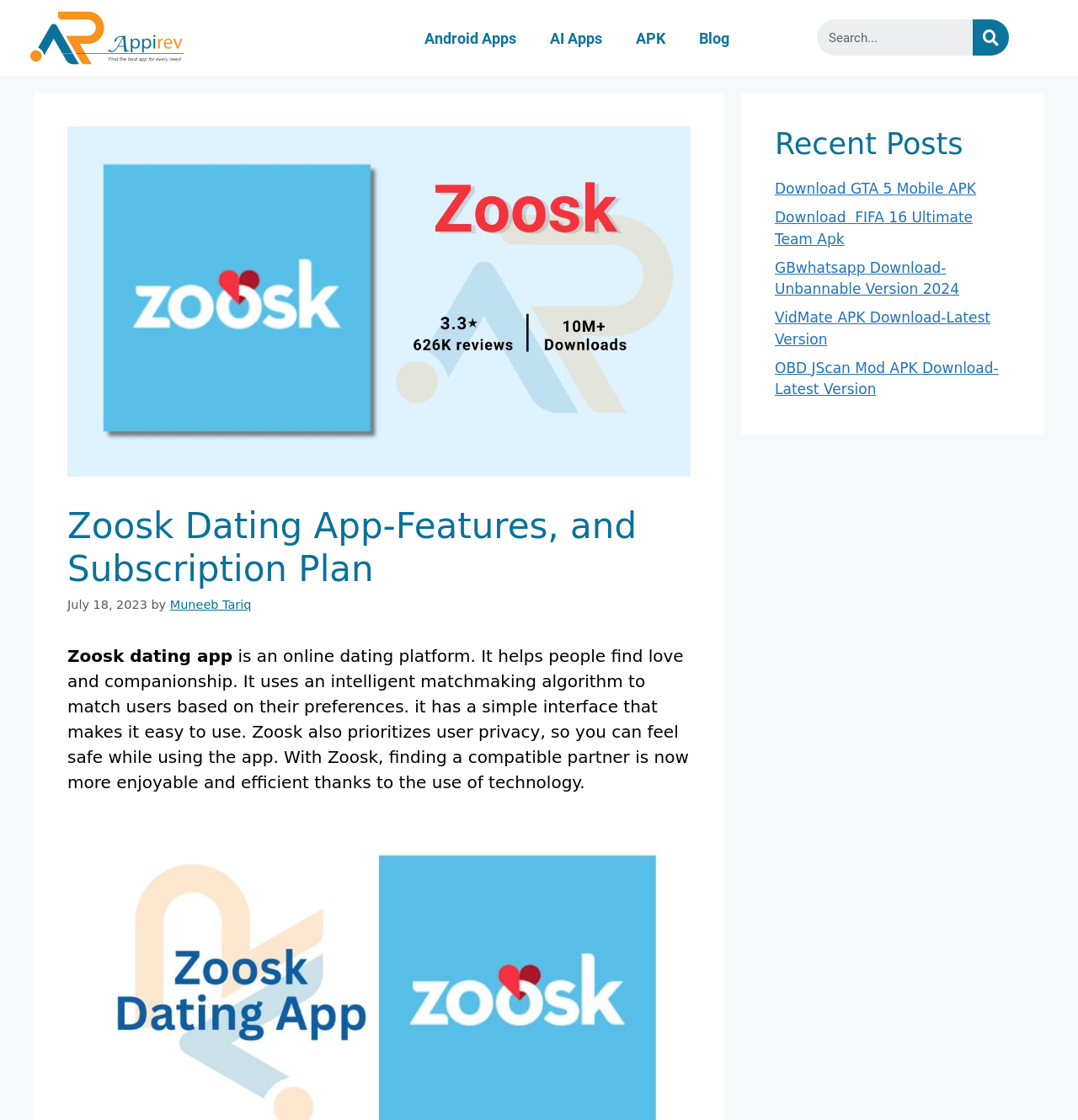How does the Zoosk dating app match users?
Provide a thorough and detailed answer to the question.

The webpage mentions that the Zoosk dating app 'uses an intelligent matchmaking algorithm to match users based on their preferences'.